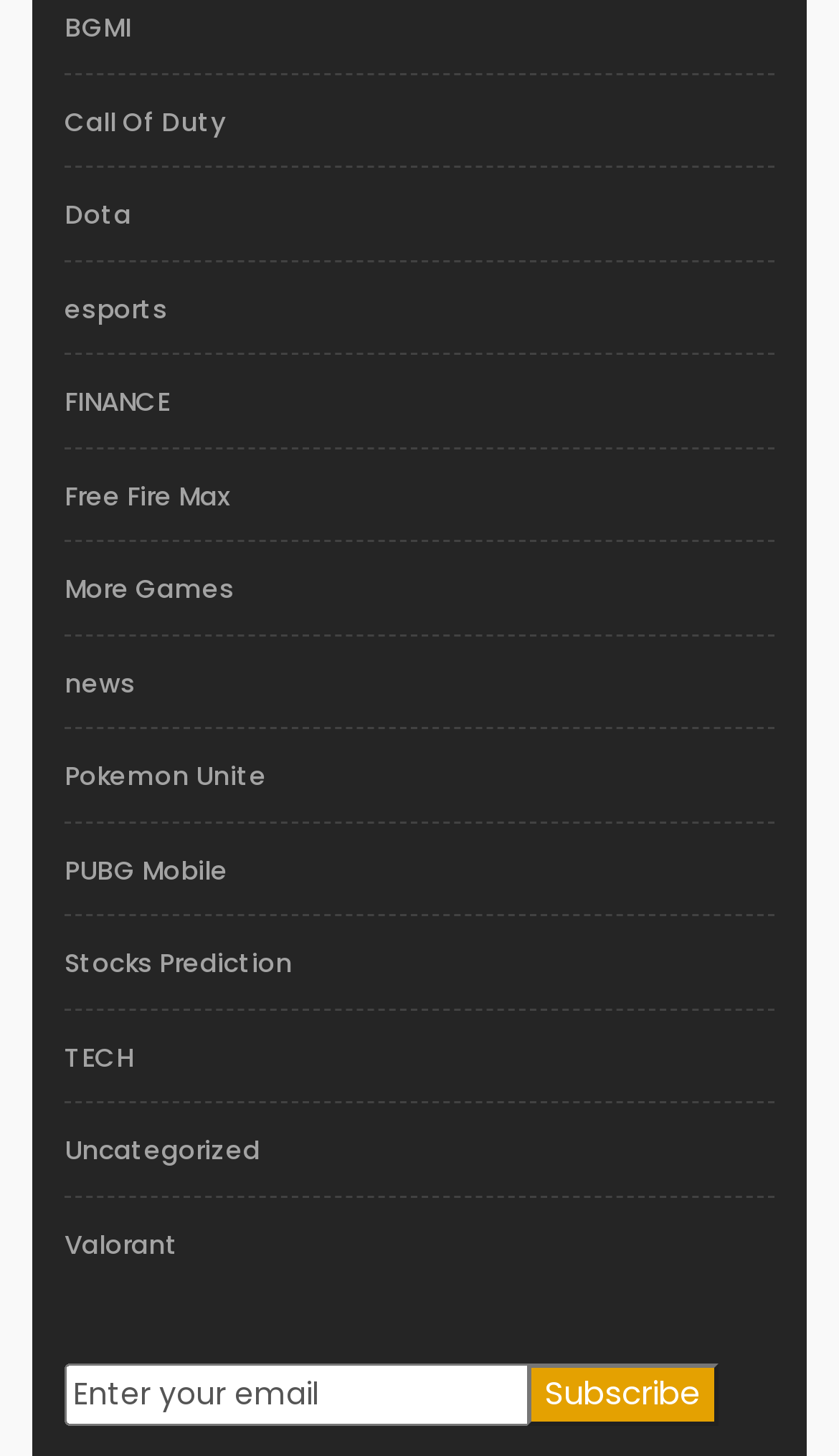Determine the bounding box coordinates of the section to be clicked to follow the instruction: "Enter your email". The coordinates should be given as four float numbers between 0 and 1, formatted as [left, top, right, bottom].

[0.077, 0.937, 0.849, 0.979]